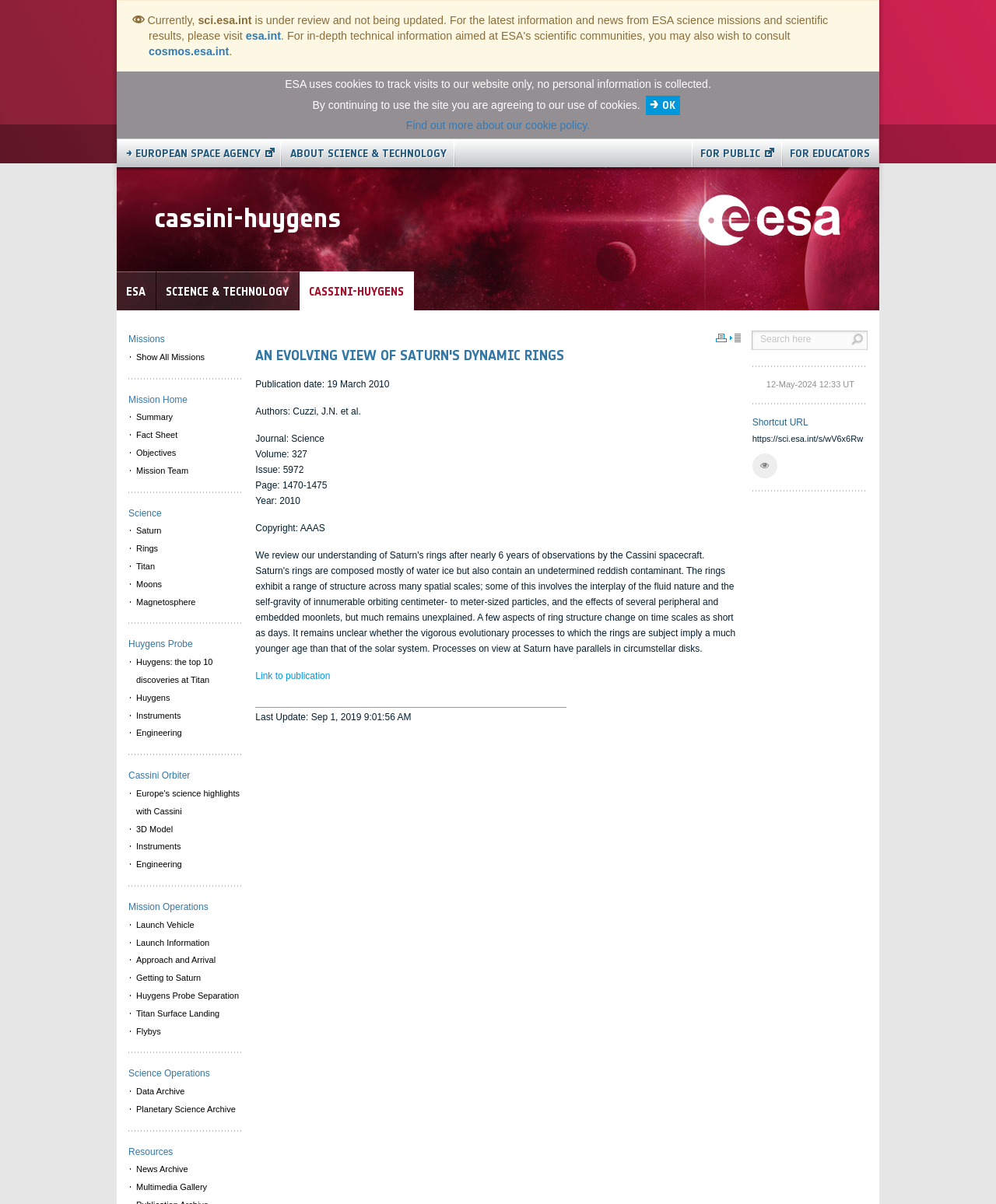Describe all the significant parts and information present on the webpage.

This webpage is about the European Space Agency's (ESA) Science and Technology section, specifically focusing on the Cassini-Huygens mission. At the top, there is a banner with the ESA logo and a navigation menu with links to EUROPEAN SPACE AGENCY, ABOUT SCIENCE & TECHNOLOGY, FOR PUBLIC, and FOR EDUCATORS.

Below the banner, there is a section with a heading "cassini-huygens" and an image of the ESA logo. Underneath, there are three columns of links and menus. The left column has links to ESA, SCIENCE & TECHNOLOGY, and CASSINI-HUYGENS, each with a corresponding heading. The middle column has menus for Missions, Science, Huygens Probe, Cassini Orbiter, Mission Operations, Science Operations, and Resources. Each menu has several menu items with specific topics related to the Cassini-Huygens mission.

The right column has a section with the title "AN EVOLVING VIEW OF SATURN'S DYNAMIC RINGS" and a publication information section with details such as publication date, authors, journal, volume, issue, page, and year. There is also a link to the publication and a copyright notice.

At the bottom of the page, there is a search box with a placeholder text "Search here" and a notice about the website being under review and not being updated, with links to alternative websites for the latest information and news from ESA science missions and scientific results.

Throughout the page, there are several static text elements with various information, such as a notice about ESA using cookies, a link to the cookie policy, and a last update timestamp.